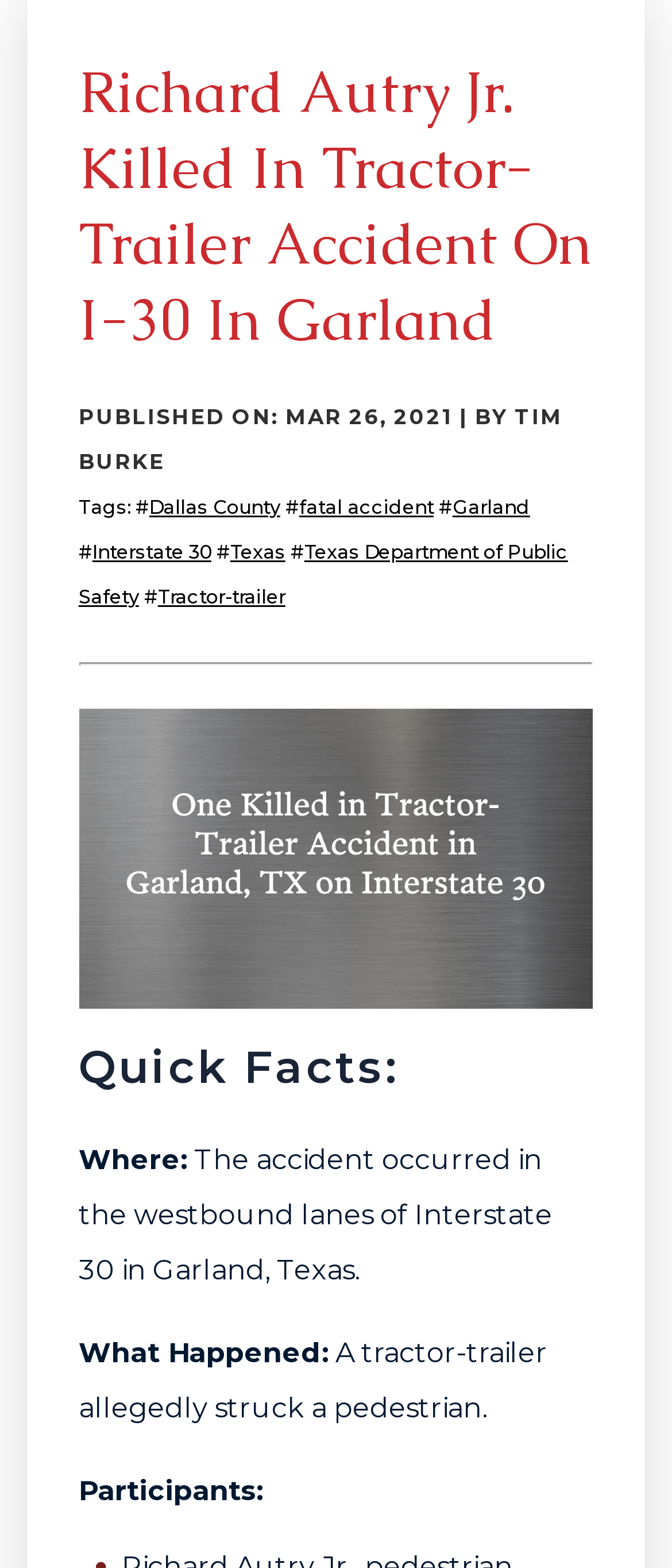Using the provided element description: "Interstate 30", determine the bounding box coordinates of the corresponding UI element in the screenshot.

[0.137, 0.344, 0.314, 0.359]